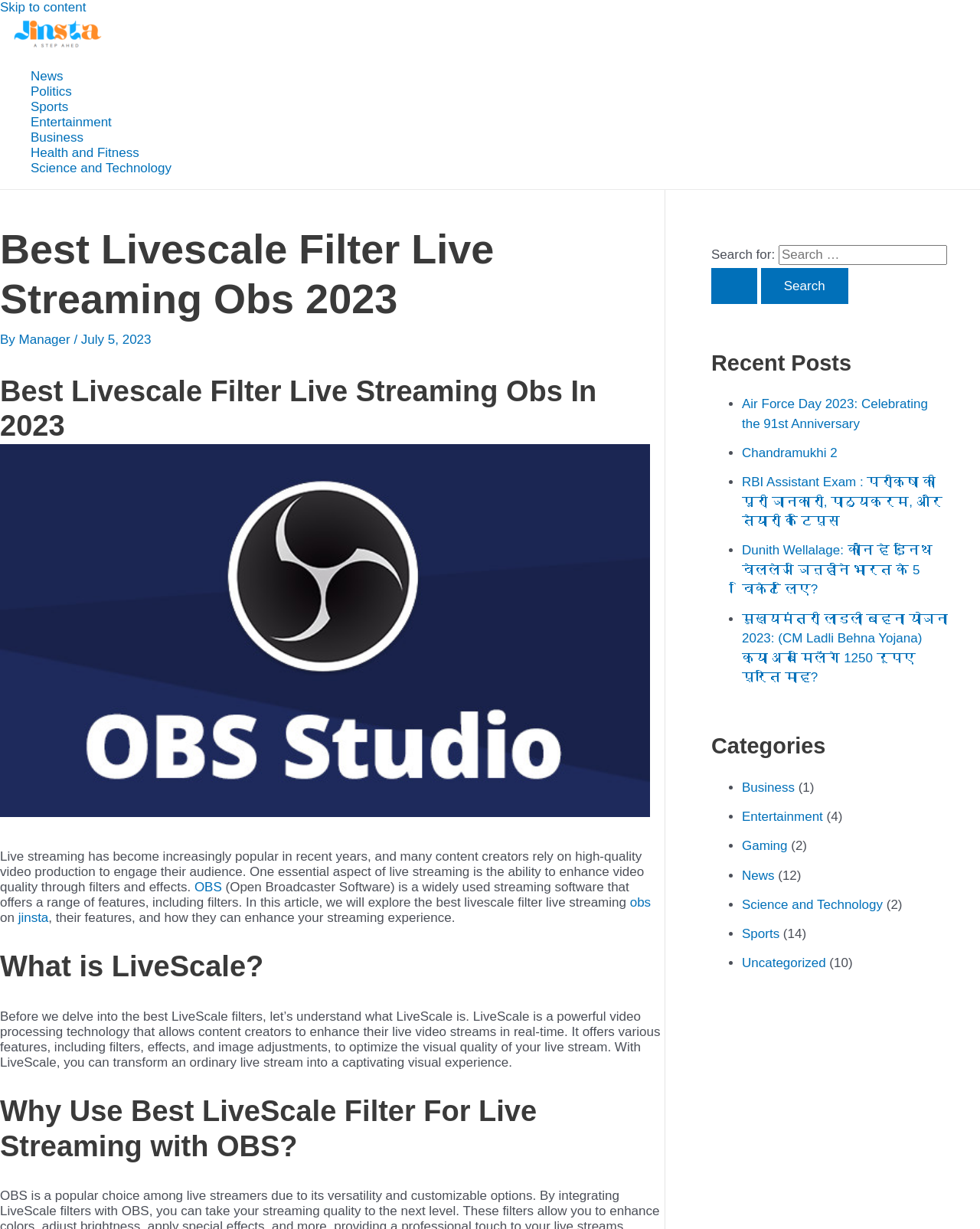Identify and provide the main heading of the webpage.

Best Livescale Filter Live Streaming Obs 2023